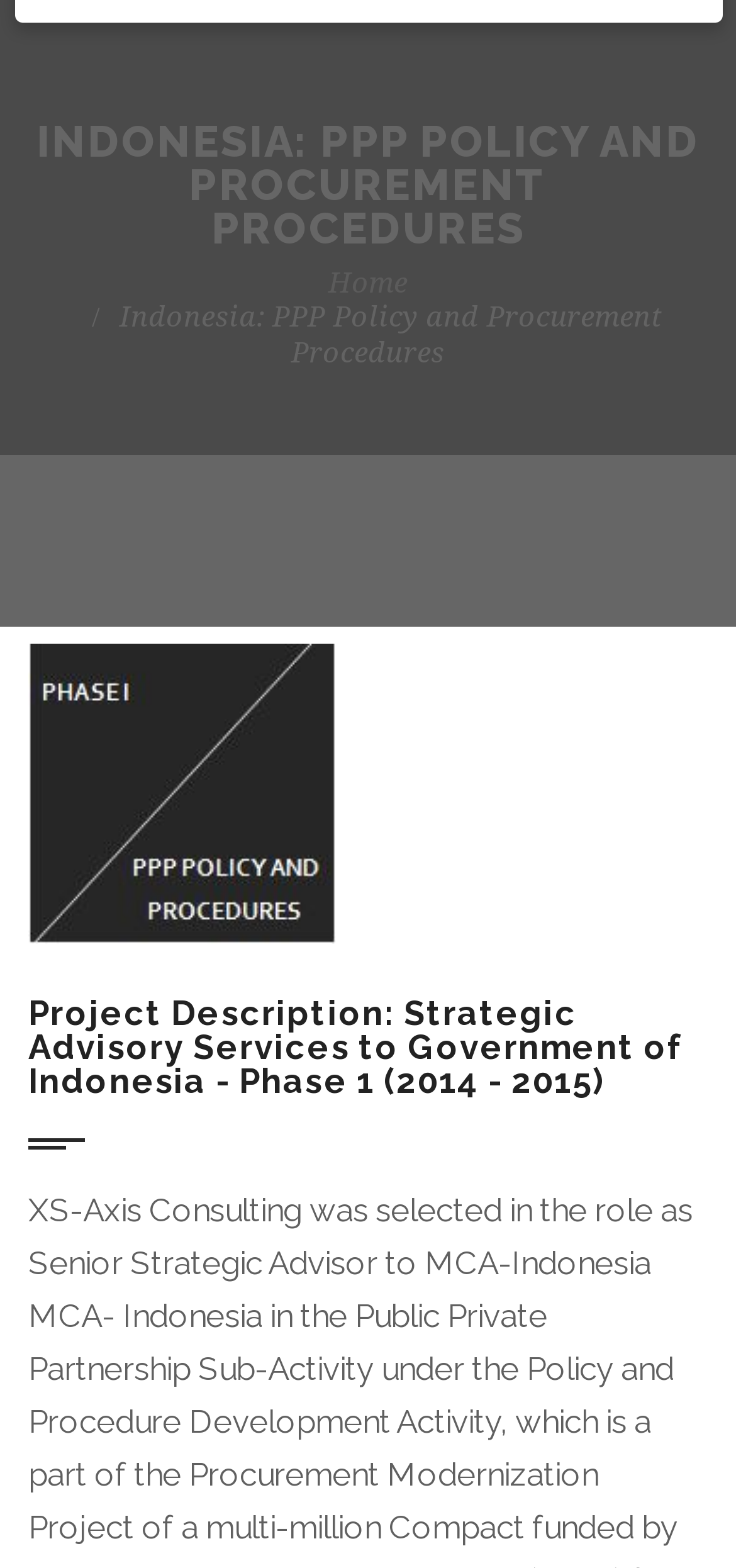Determine the bounding box coordinates of the UI element that matches the following description: "Back". The coordinates should be four float numbers between 0 and 1 in the format [left, top, right, bottom].

[0.542, 0.209, 0.606, 0.223]